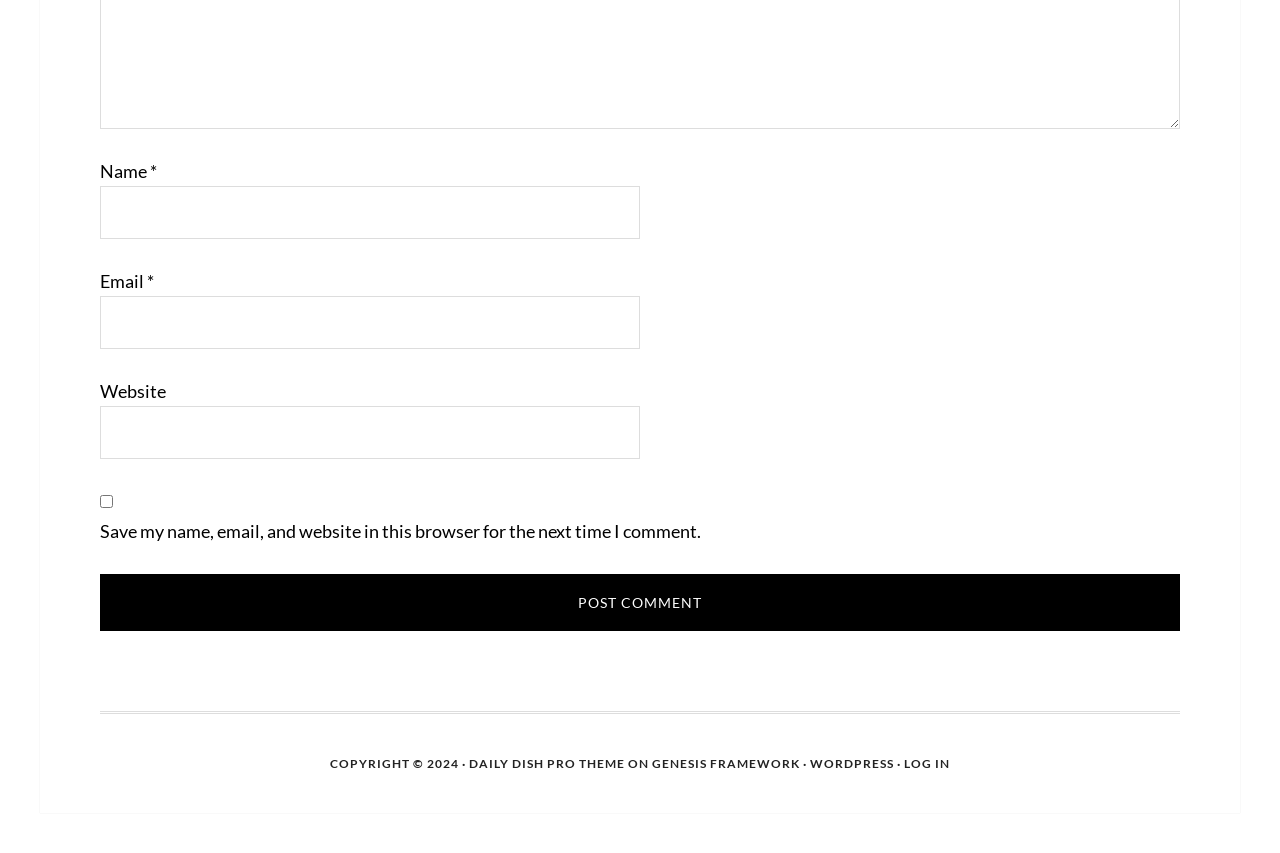Determine the bounding box coordinates of the UI element that matches the following description: "WordPress". The coordinates should be four float numbers between 0 and 1 in the format [left, top, right, bottom].

[0.633, 0.886, 0.698, 0.904]